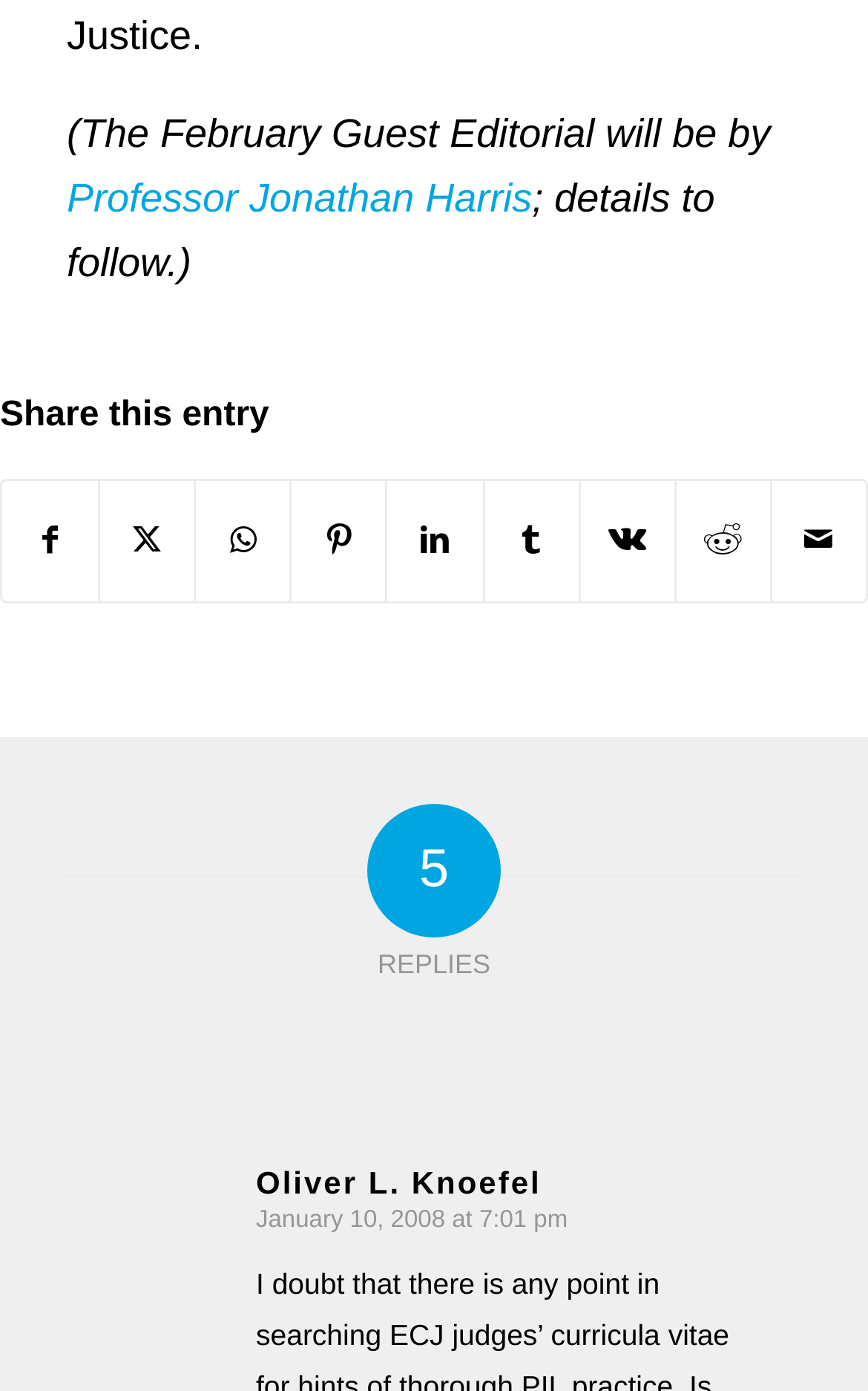Answer the following query with a single word or phrase:
Who is the author of the February Guest Editorial?

Professor Jonathan Harris